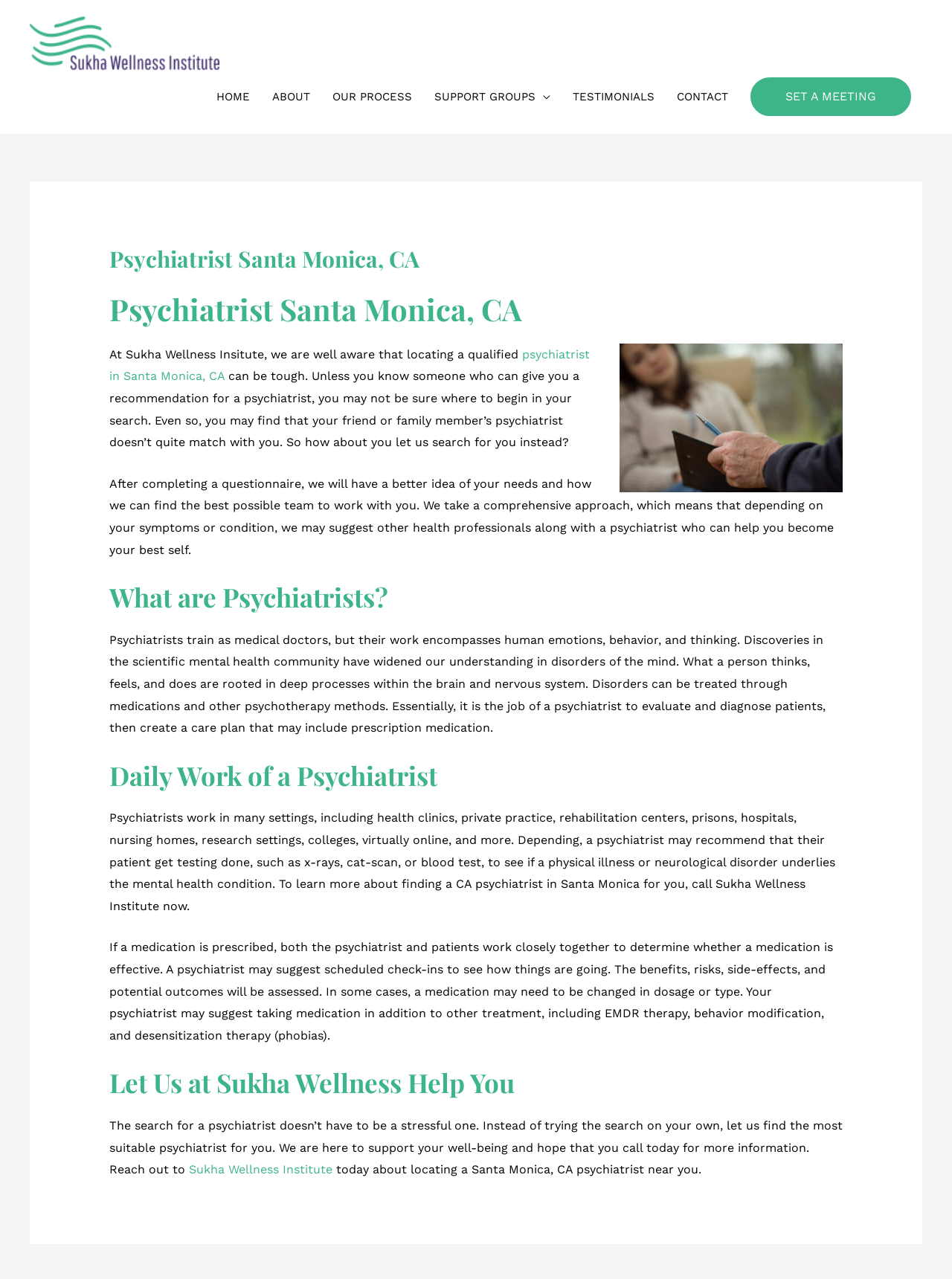What is the purpose of the institute?
Relying on the image, give a concise answer in one word or a brief phrase.

To find a suitable psychiatrist